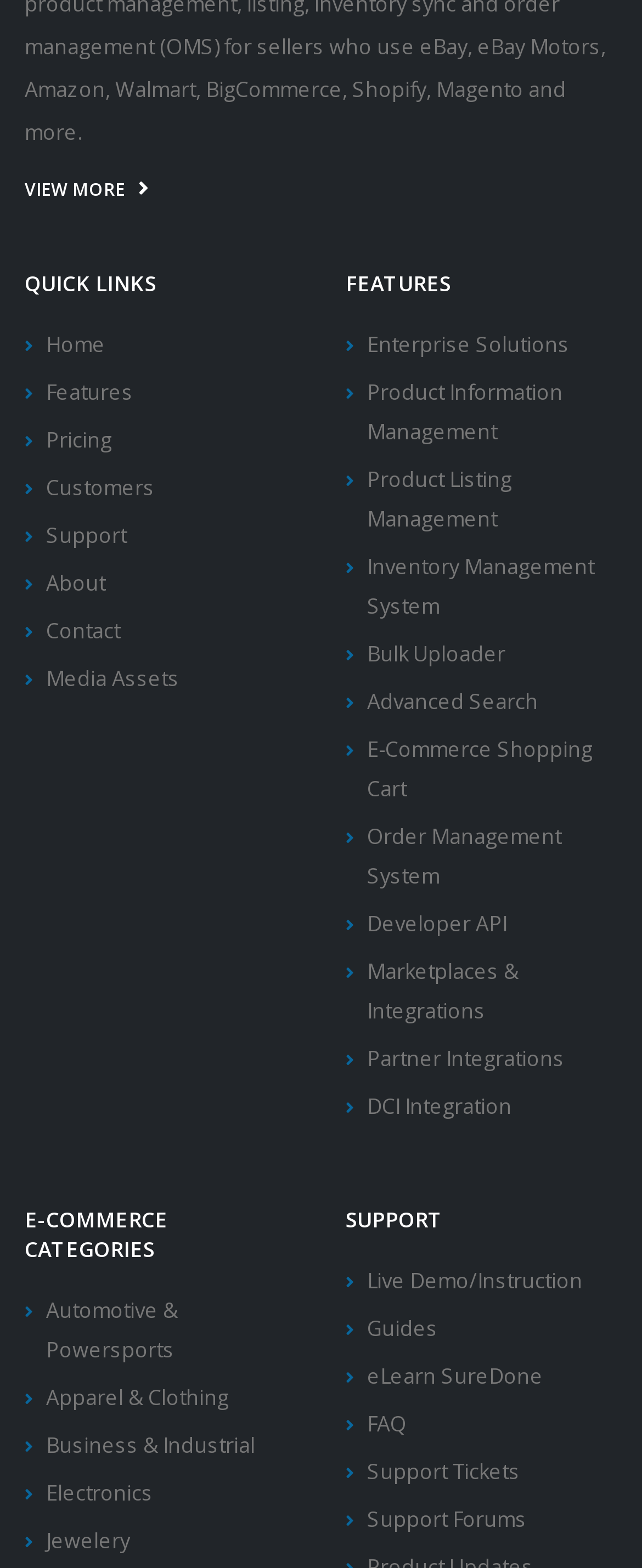Locate the UI element described by Product Information Management in the provided webpage screenshot. Return the bounding box coordinates in the format (top-left x, top-left y, bottom-right x, bottom-right y), ensuring all values are between 0 and 1.

[0.572, 0.241, 0.877, 0.284]